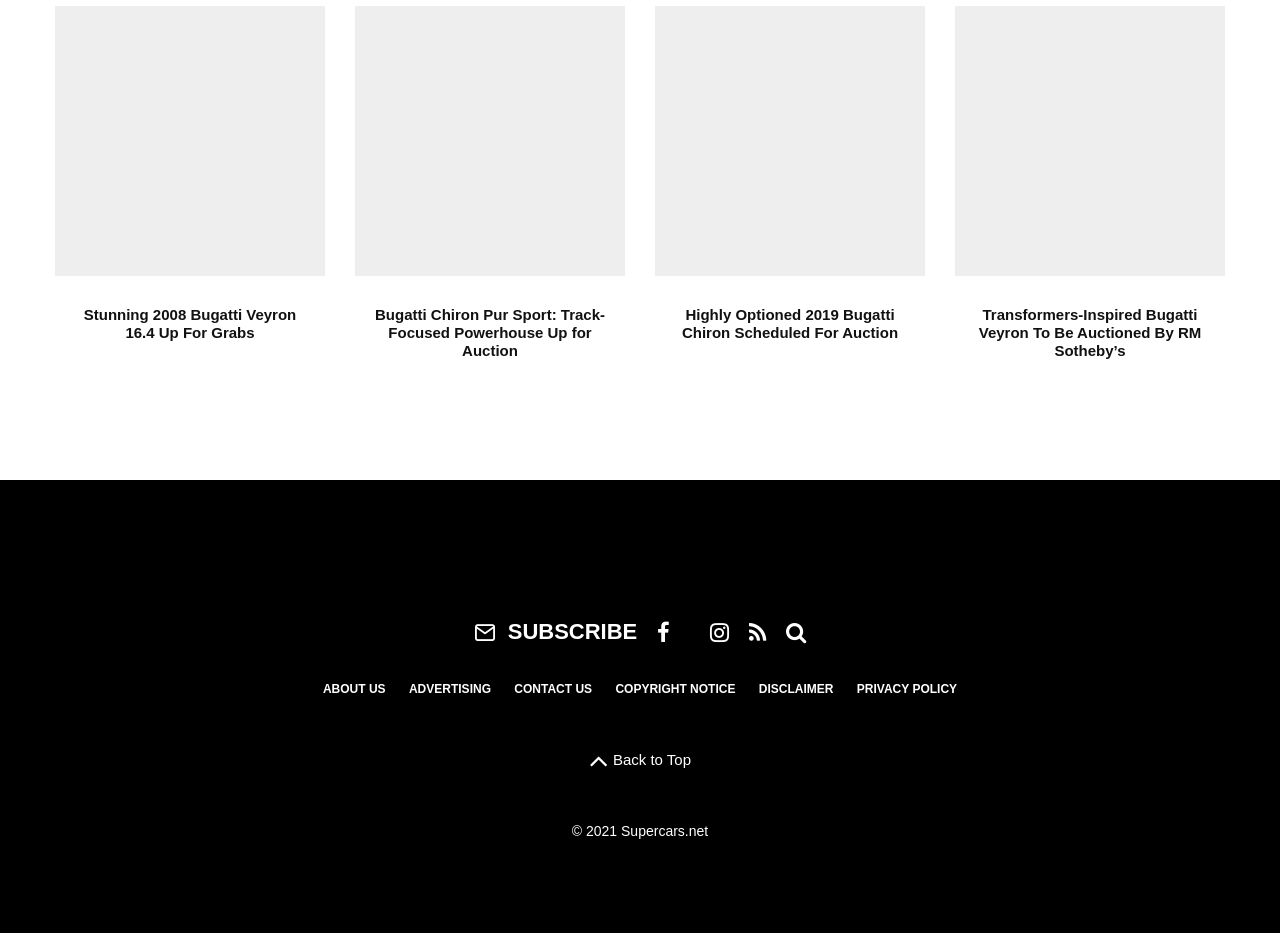Pinpoint the bounding box coordinates of the element you need to click to execute the following instruction: "View the article about Stunning 2008 Bugatti Veyron 16.4". The bounding box should be represented by four float numbers between 0 and 1, in the format [left, top, right, bottom].

[0.058, 0.296, 0.239, 0.366]